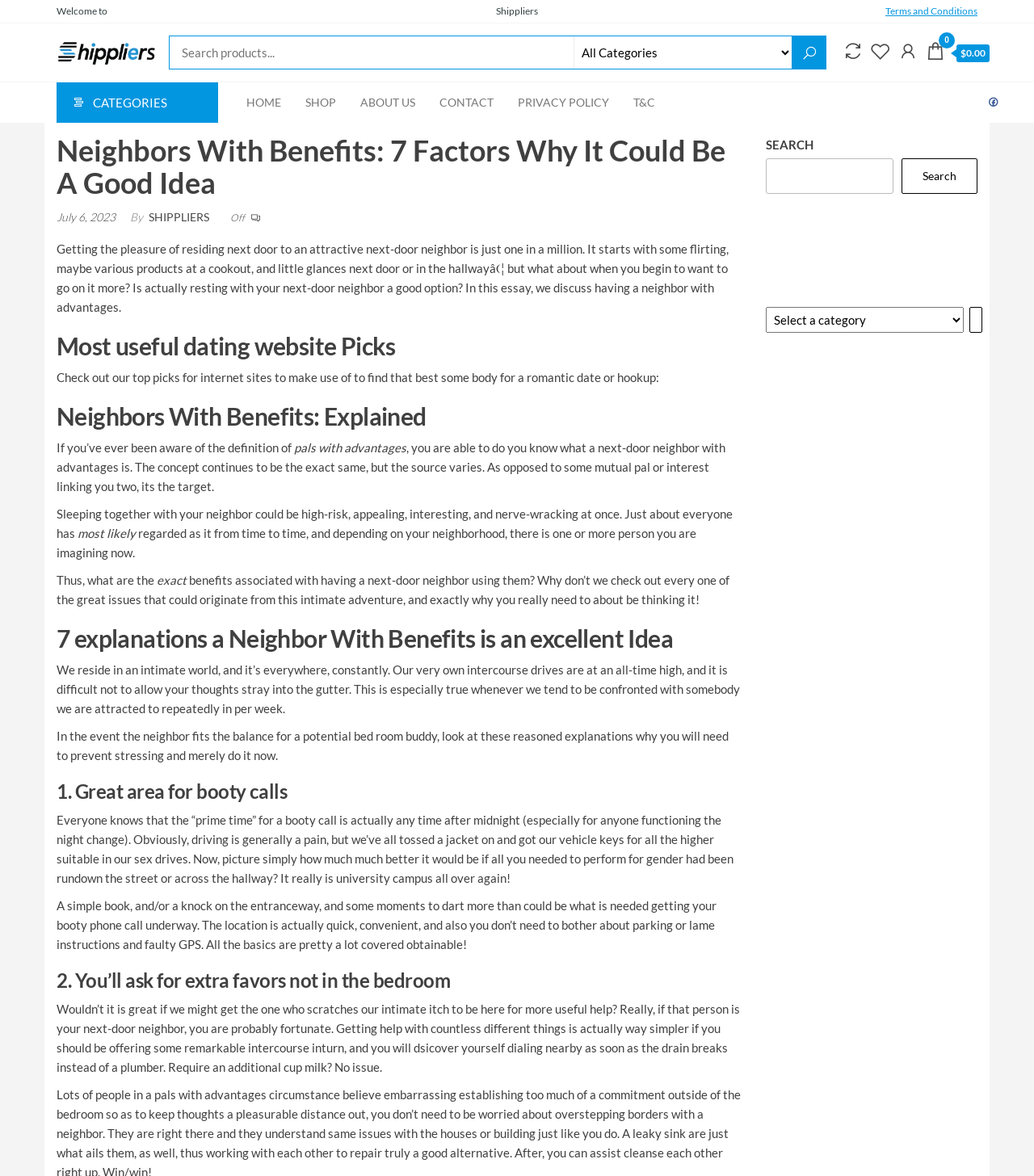Use a single word or phrase to respond to the question:
How many main navigation links are there?

6